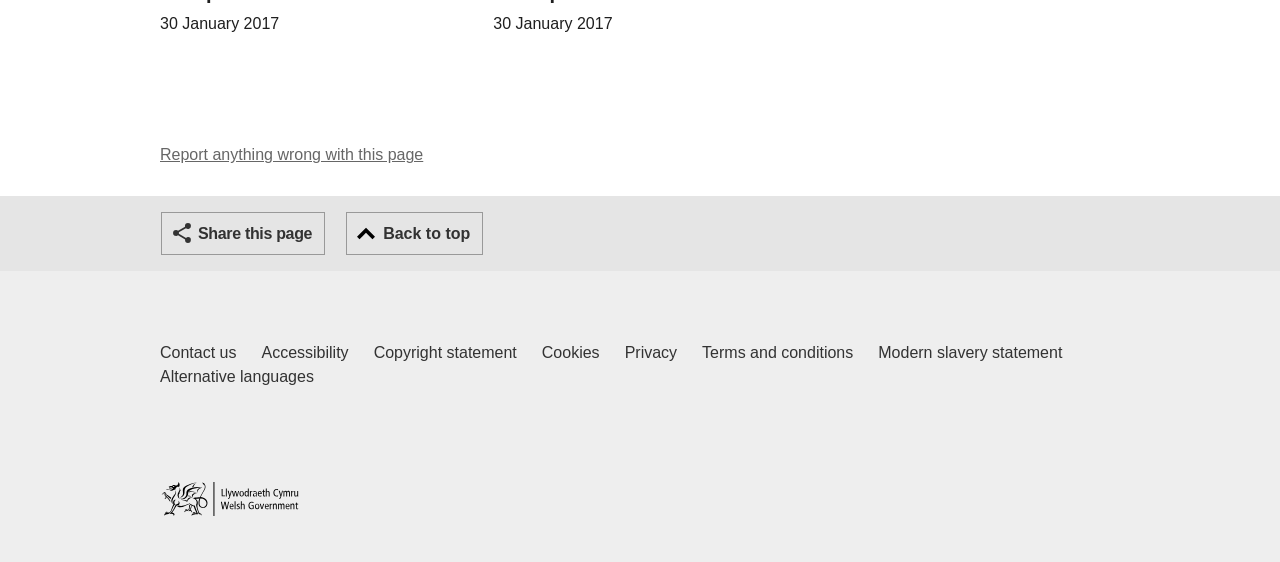What is the last link in the footer?
Please provide a comprehensive answer based on the contents of the image.

The last link in the footer section, which is represented by the link element with bounding box coordinates [0.125, 0.858, 0.234, 0.918], has the text 'Home'.